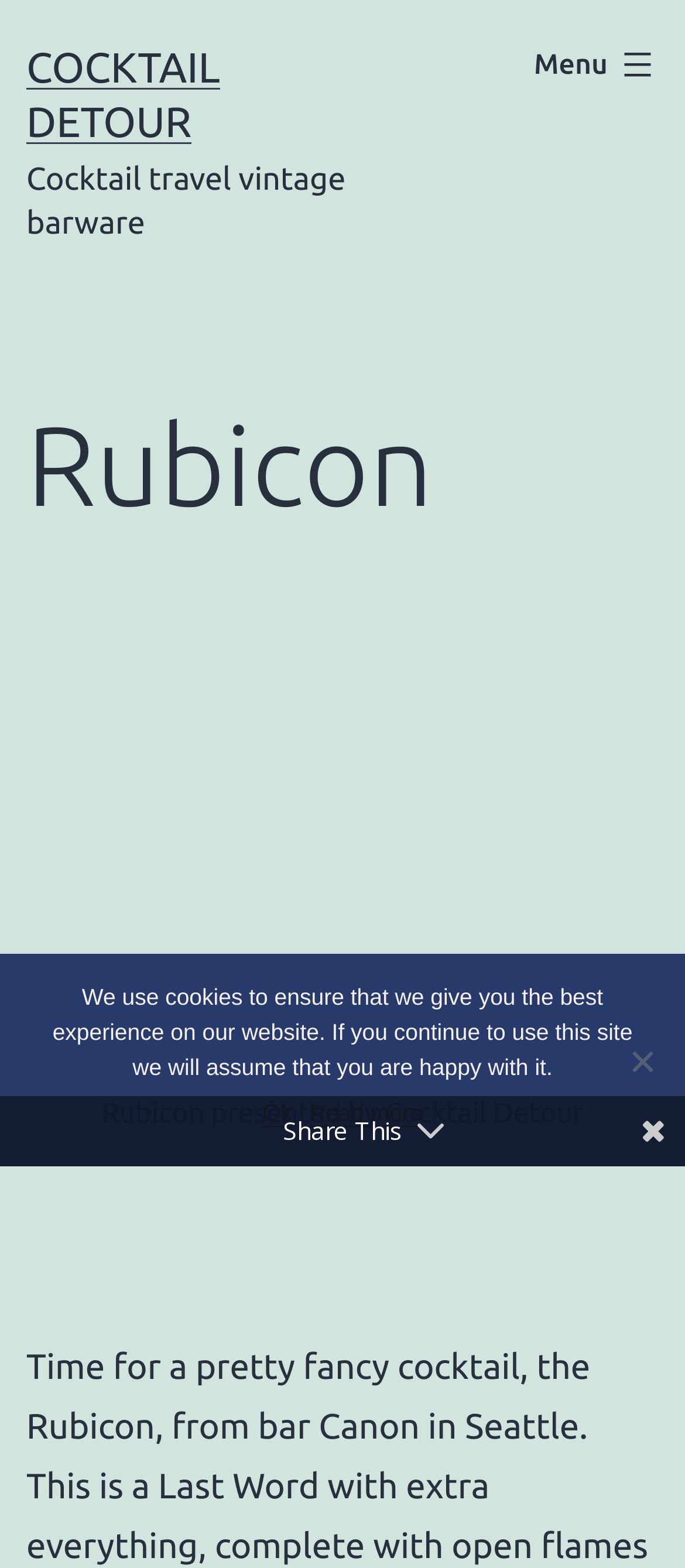Determine the bounding box of the UI component based on this description: "Menu Close". The bounding box coordinates should be four float values between 0 and 1, i.e., [left, top, right, bottom].

[0.741, 0.017, 1.0, 0.066]